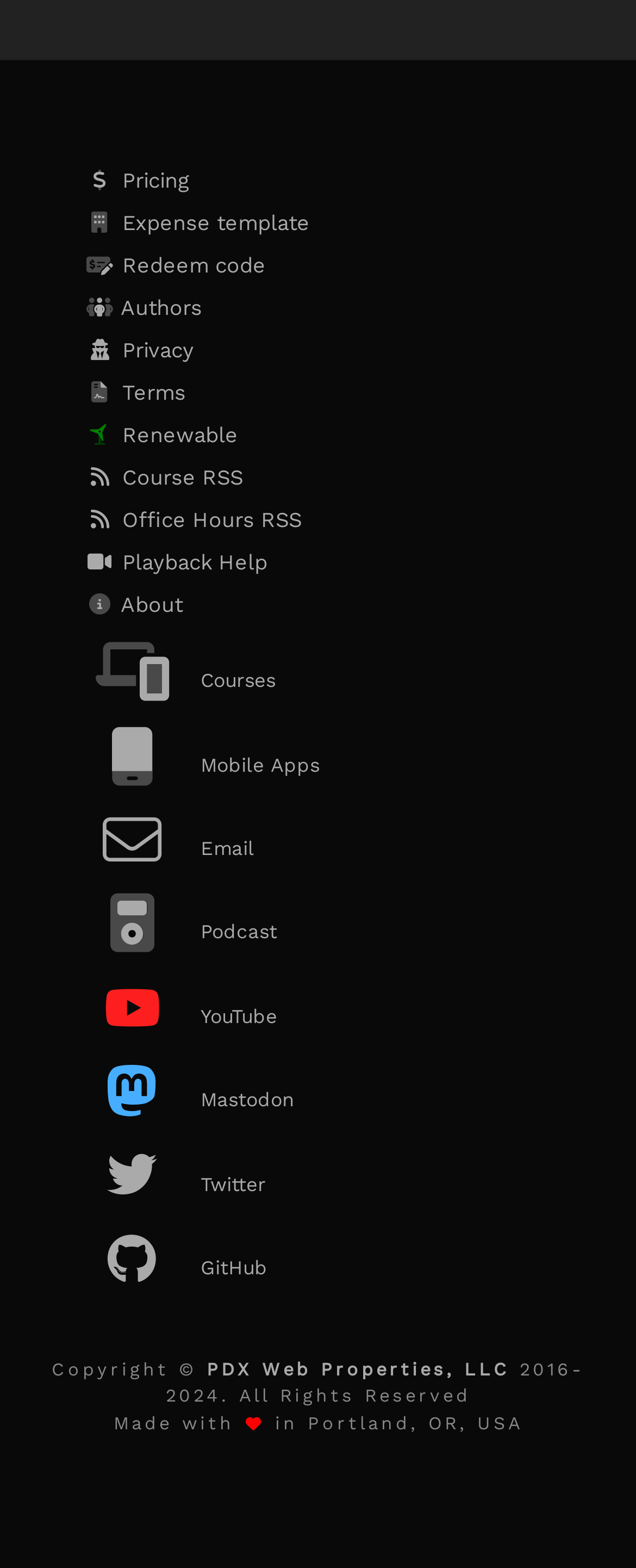How many social media links are there?
Please use the image to provide a one-word or short phrase answer.

5